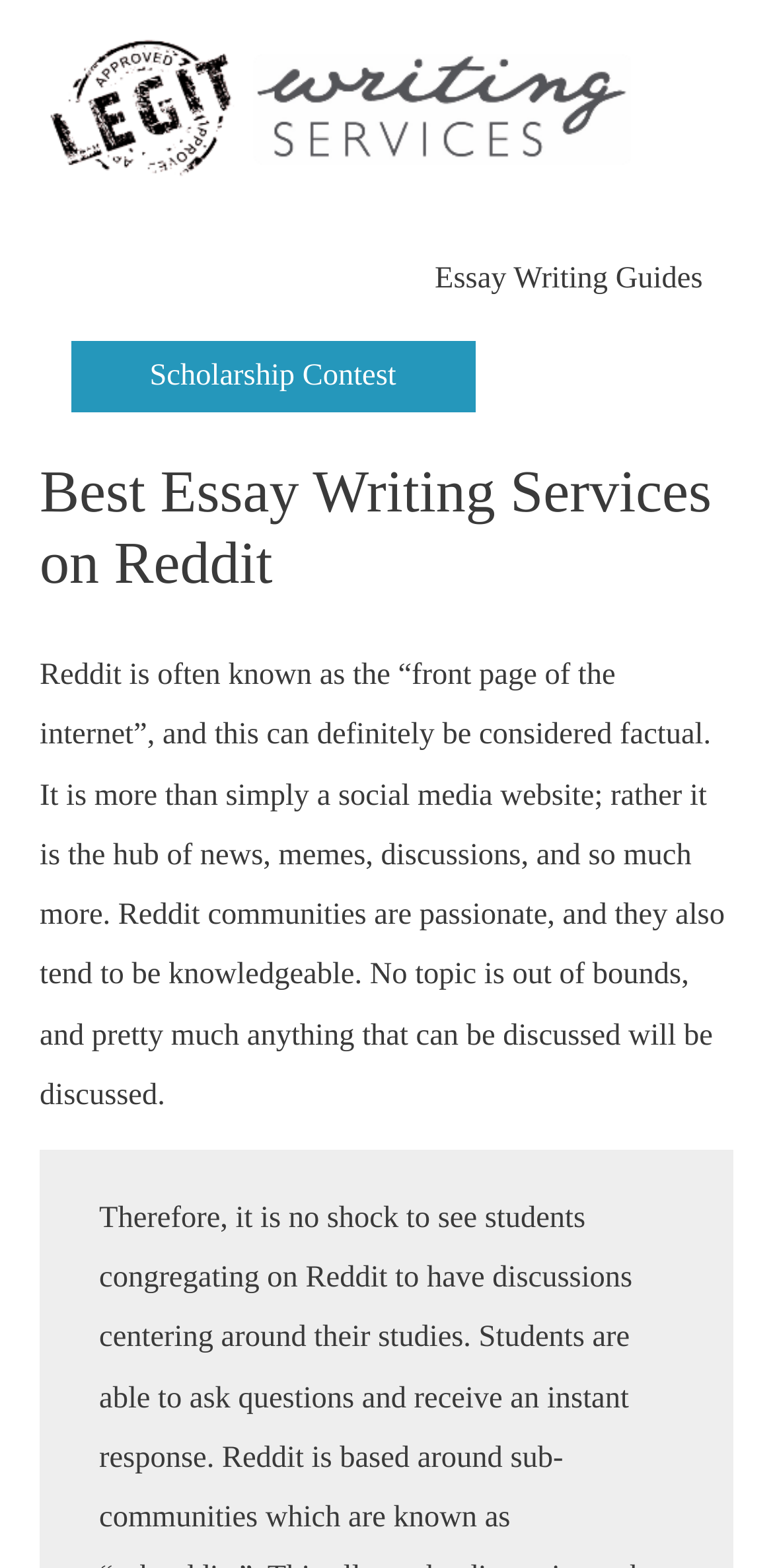What is the topic of the scholarship contest?
Please look at the screenshot and answer using one word or phrase.

Essay writing